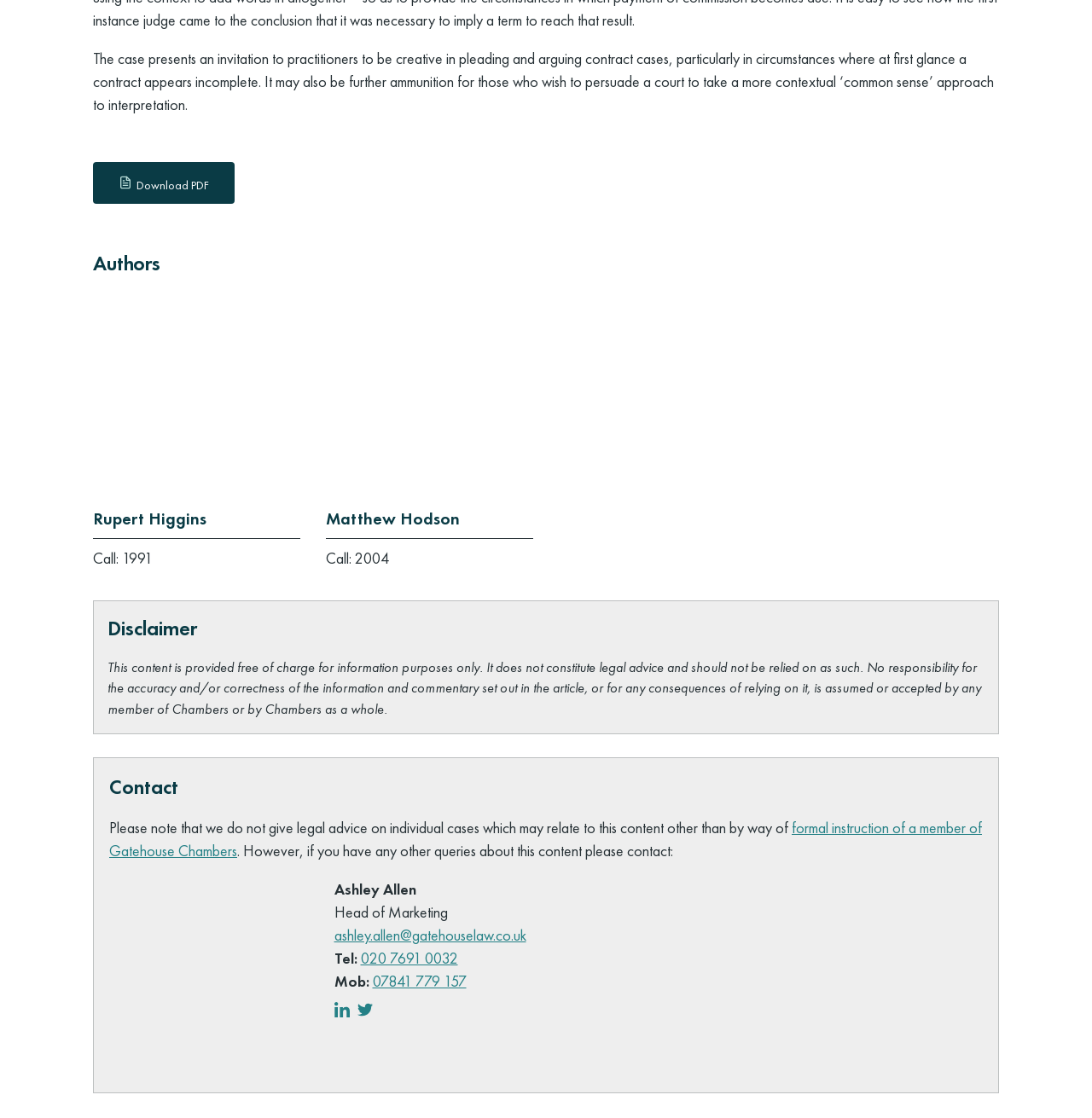What is the purpose of the disclaimer?
Please use the image to provide a one-word or short phrase answer.

To clarify that the content is not legal advice